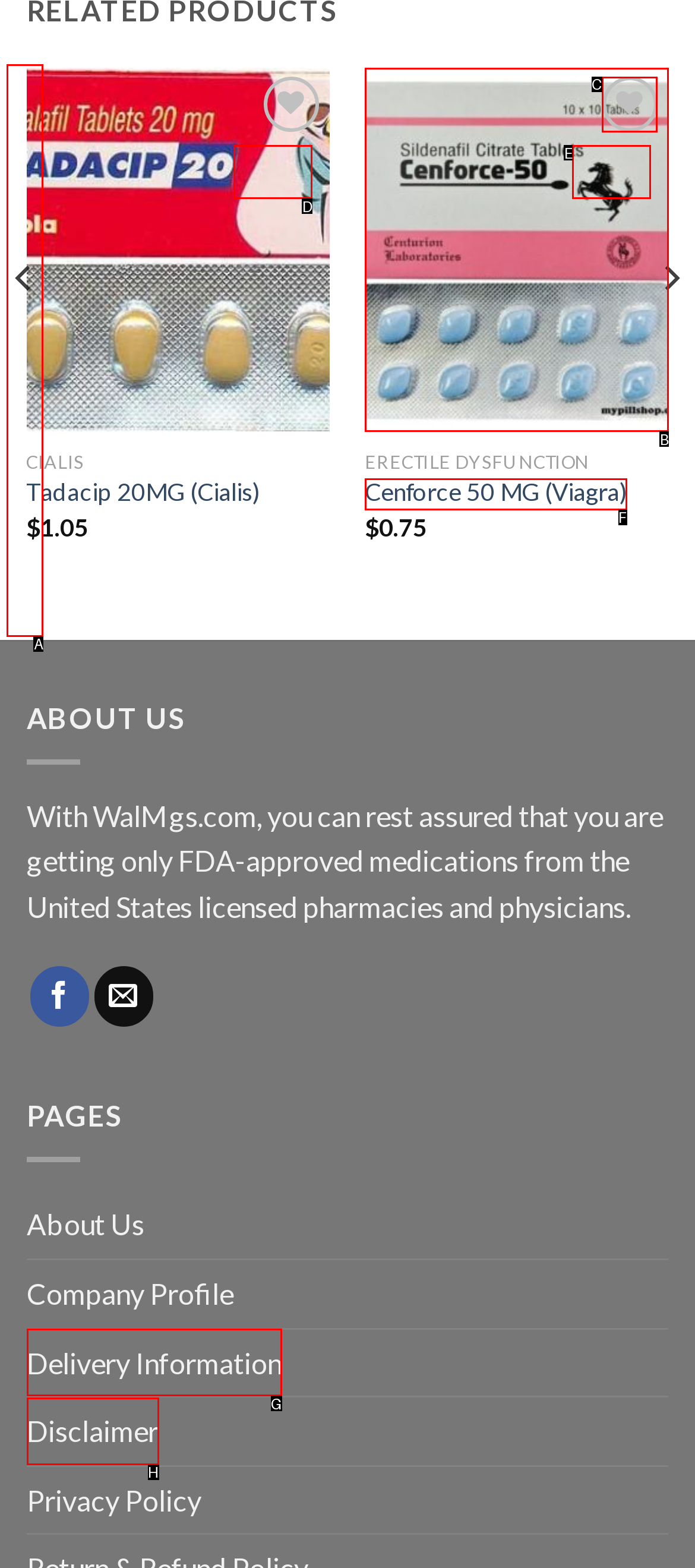Please indicate which option's letter corresponds to the task: Go to Previous page by examining the highlighted elements in the screenshot.

A